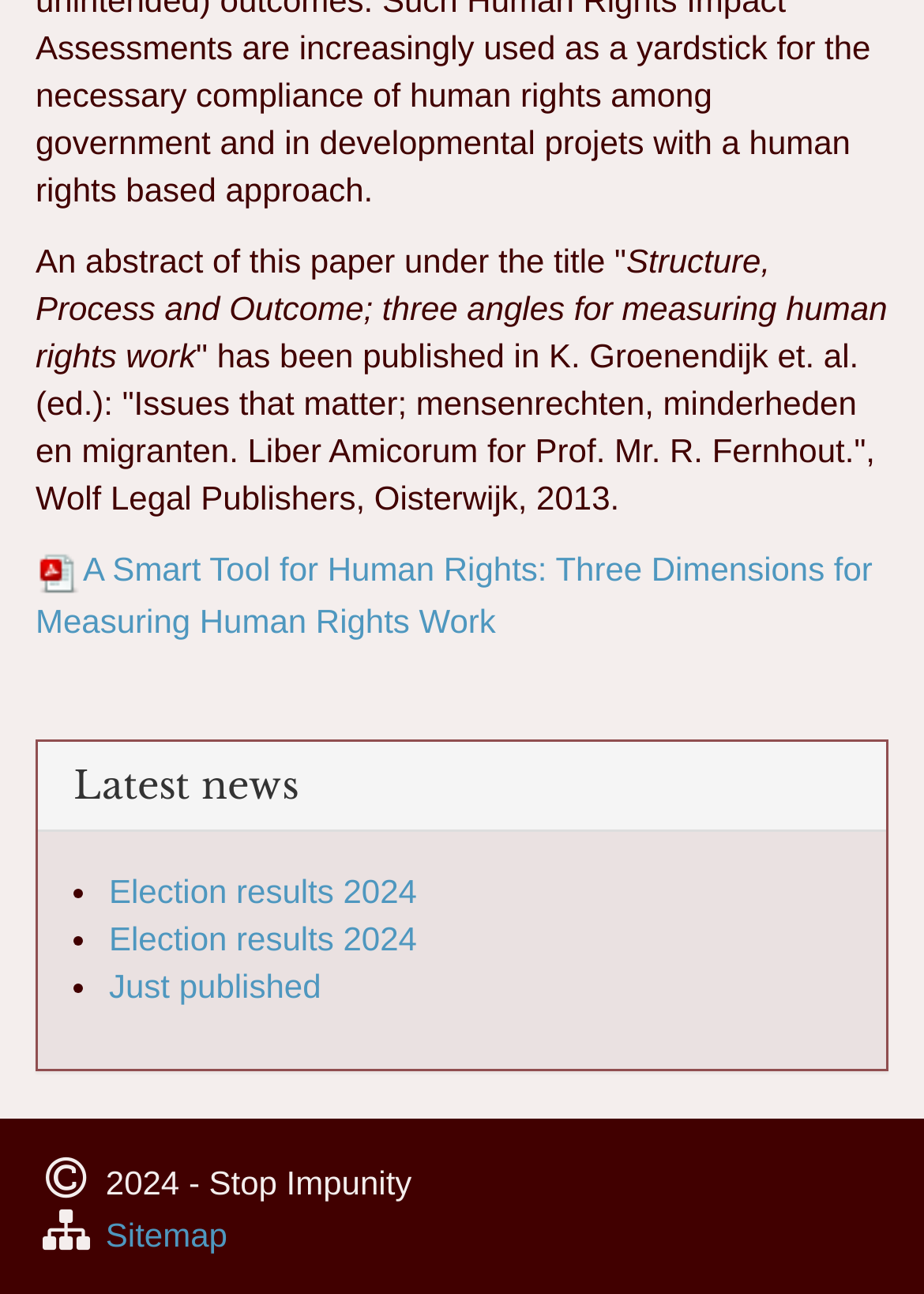What is the title of the paper?
Answer briefly with a single word or phrase based on the image.

Three Dimensions for Measuring Human Rights Work